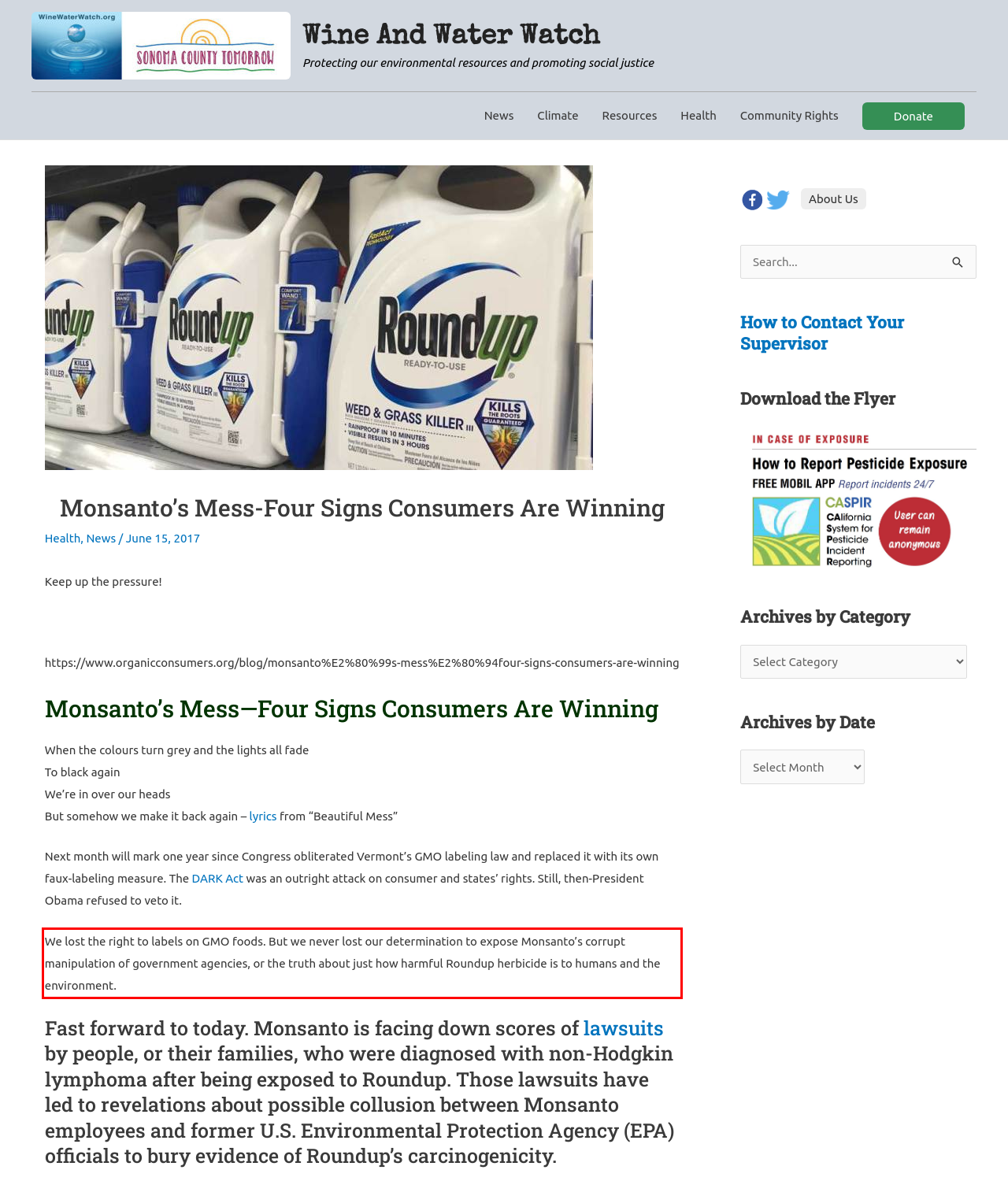Please examine the webpage screenshot containing a red bounding box and use OCR to recognize and output the text inside the red bounding box.

We lost the right to labels on GMO foods. But we never lost our determination to expose Monsanto’s corrupt manipulation of government agencies, or the truth about just how harmful Roundup herbicide is to humans and the environment.